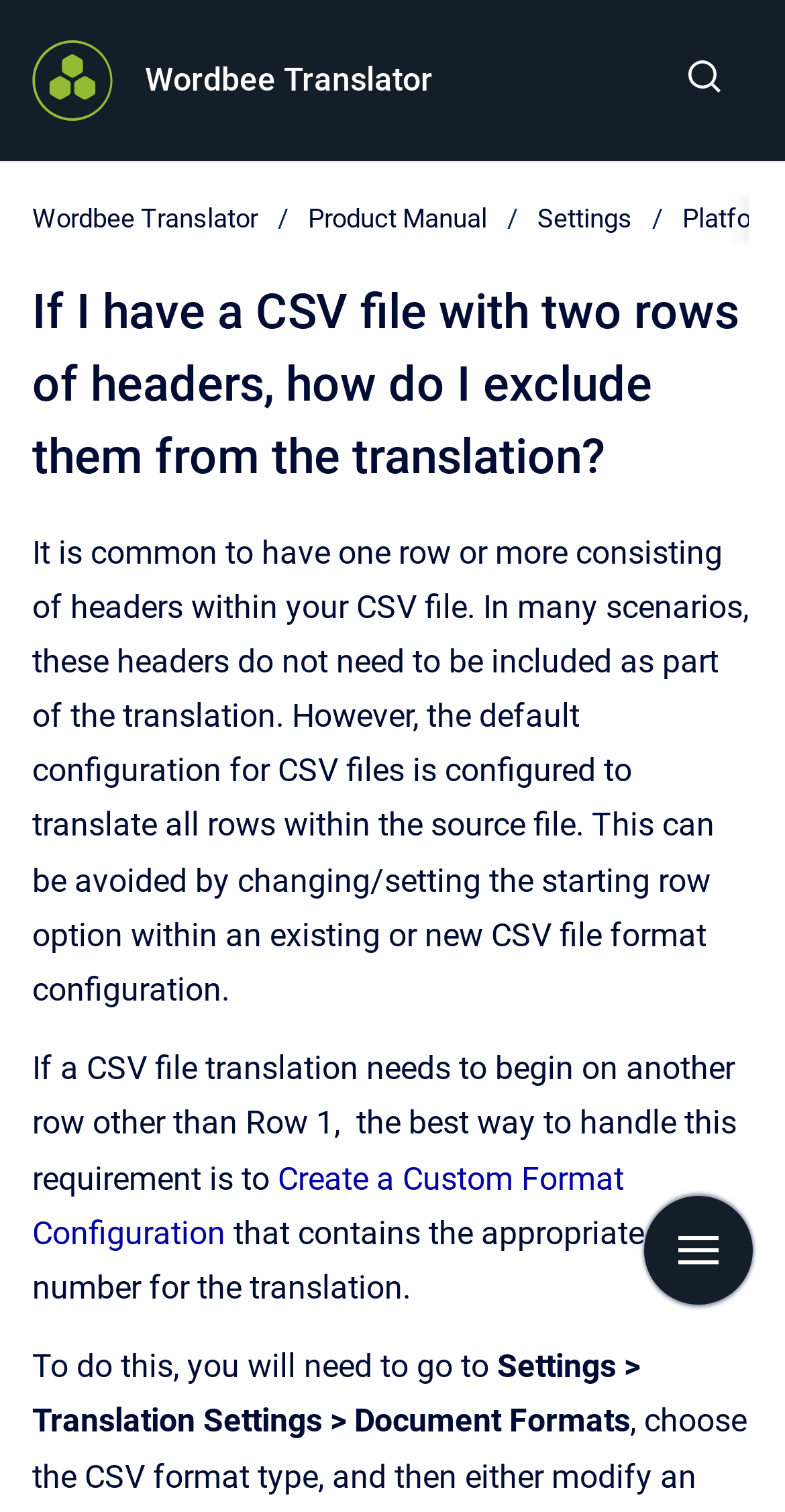Determine the main heading of the webpage and generate its text.

If I have a CSV file with two rows of headers, how do I exclude them from the translation?